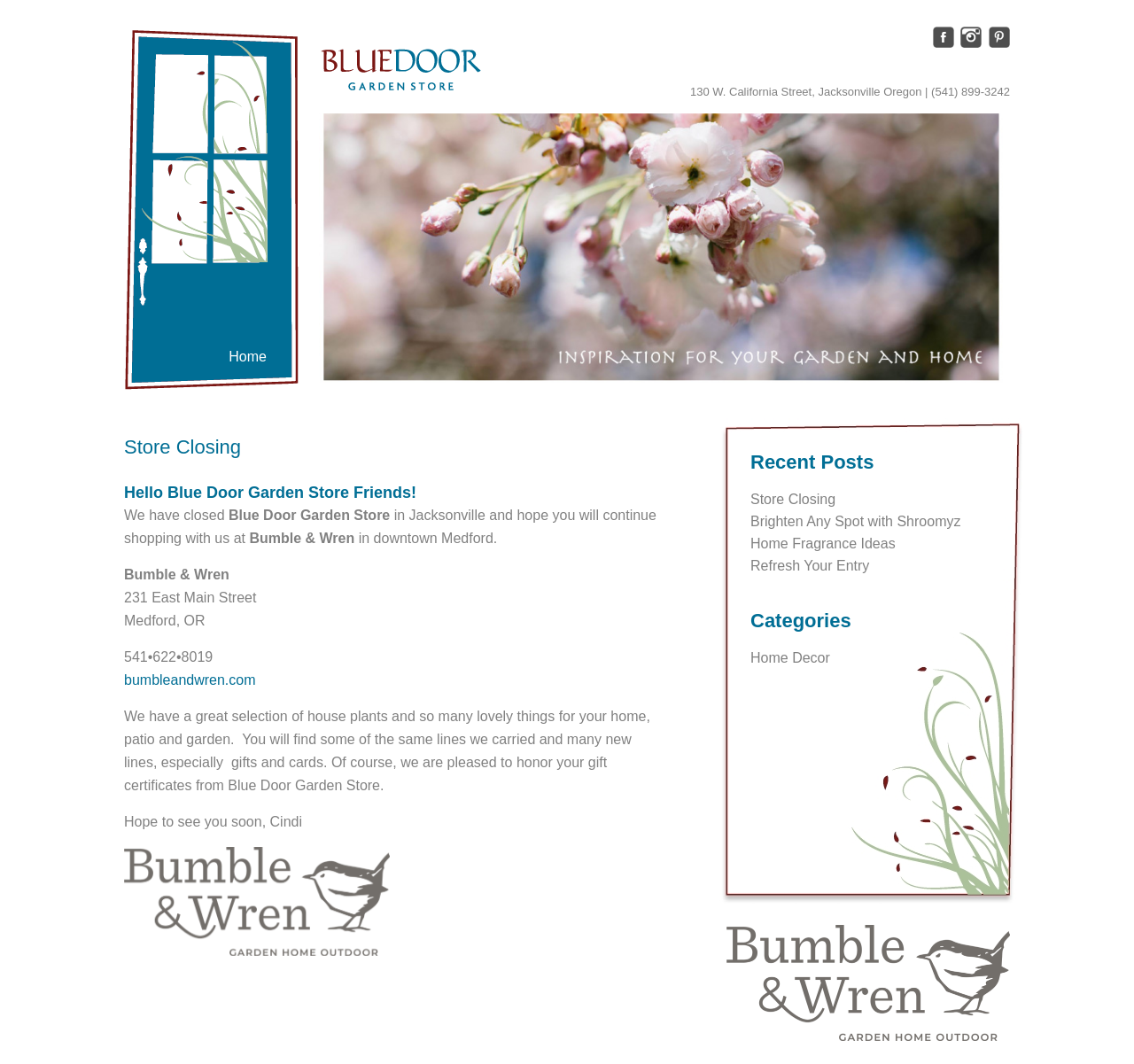Give a succinct answer to this question in a single word or phrase: 
What is the name of the store that Blue Door Garden Store friends are encouraged to shop at?

Bumble & Wren